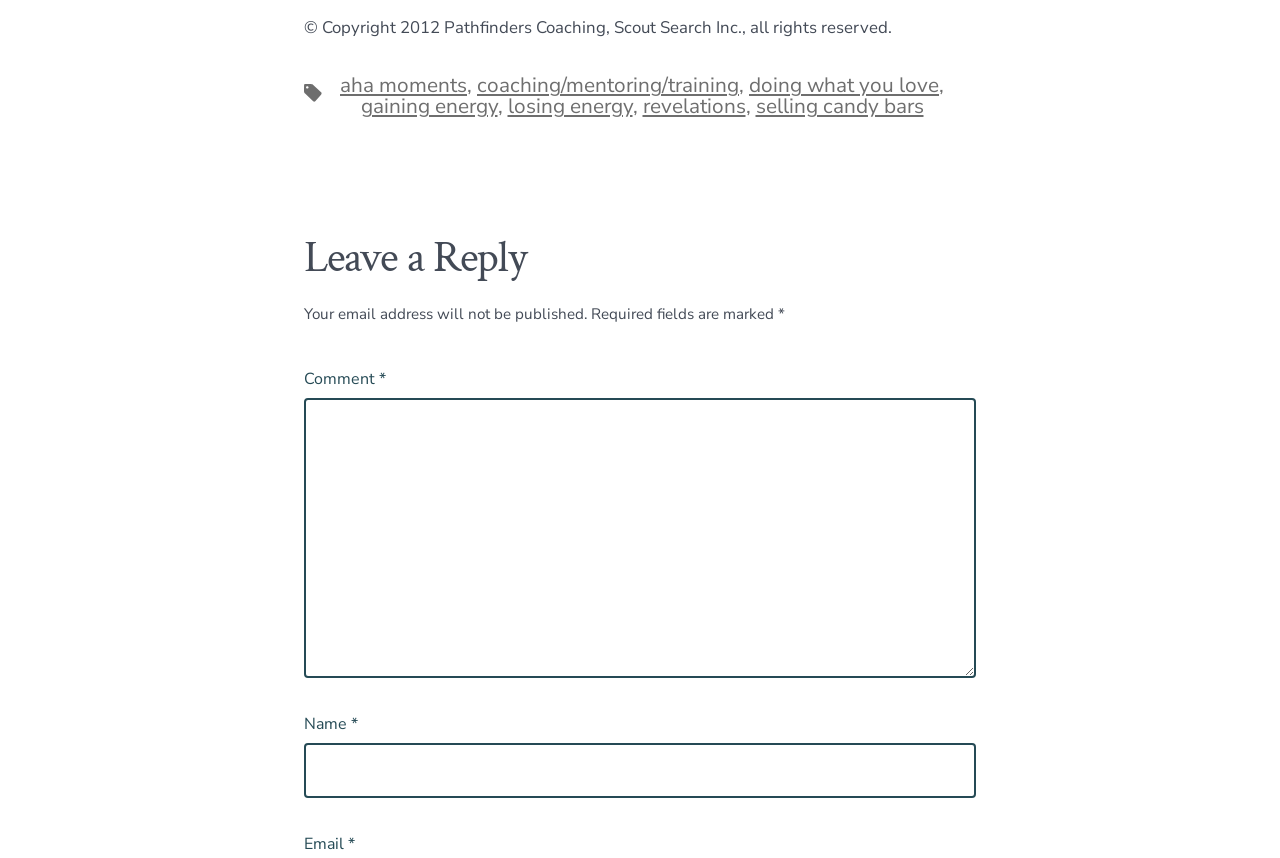Refer to the image and provide an in-depth answer to the question:
What is the copyright information on the webpage?

The copyright information is located at the top of the webpage and states 'Copyright 2012 Pathfinders Coaching, Scout Search Inc., all rights reserved.'.